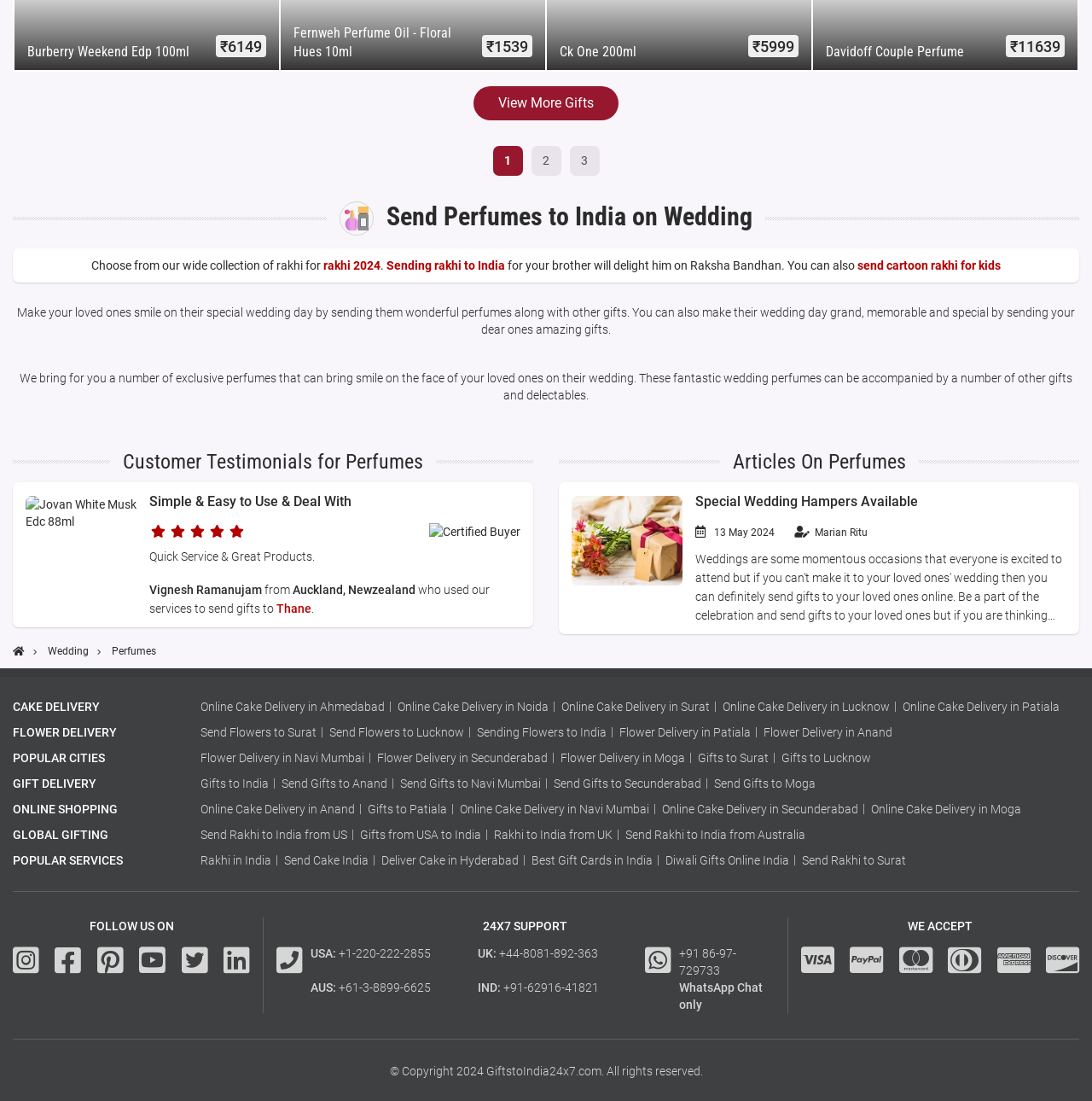Given the element description, predict the bounding box coordinates in the format (top-left x, top-left y, bottom-right x, bottom-right y), using floating point numbers between 0 and 1: Ck One 200ml

[0.512, 0.039, 0.662, 0.056]